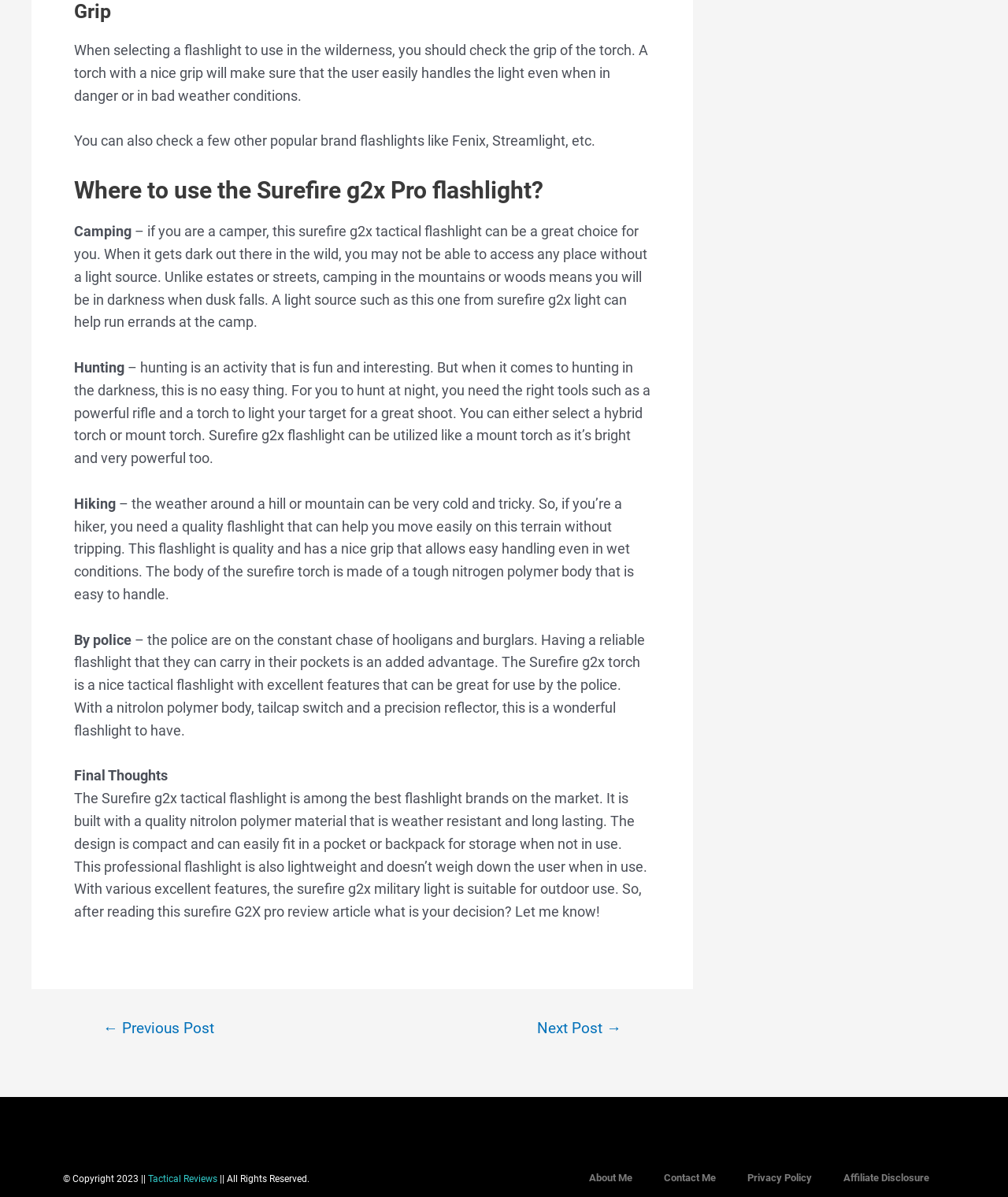Determine the bounding box coordinates of the clickable region to follow the instruction: "visit Tactical Reviews".

[0.147, 0.98, 0.216, 0.989]